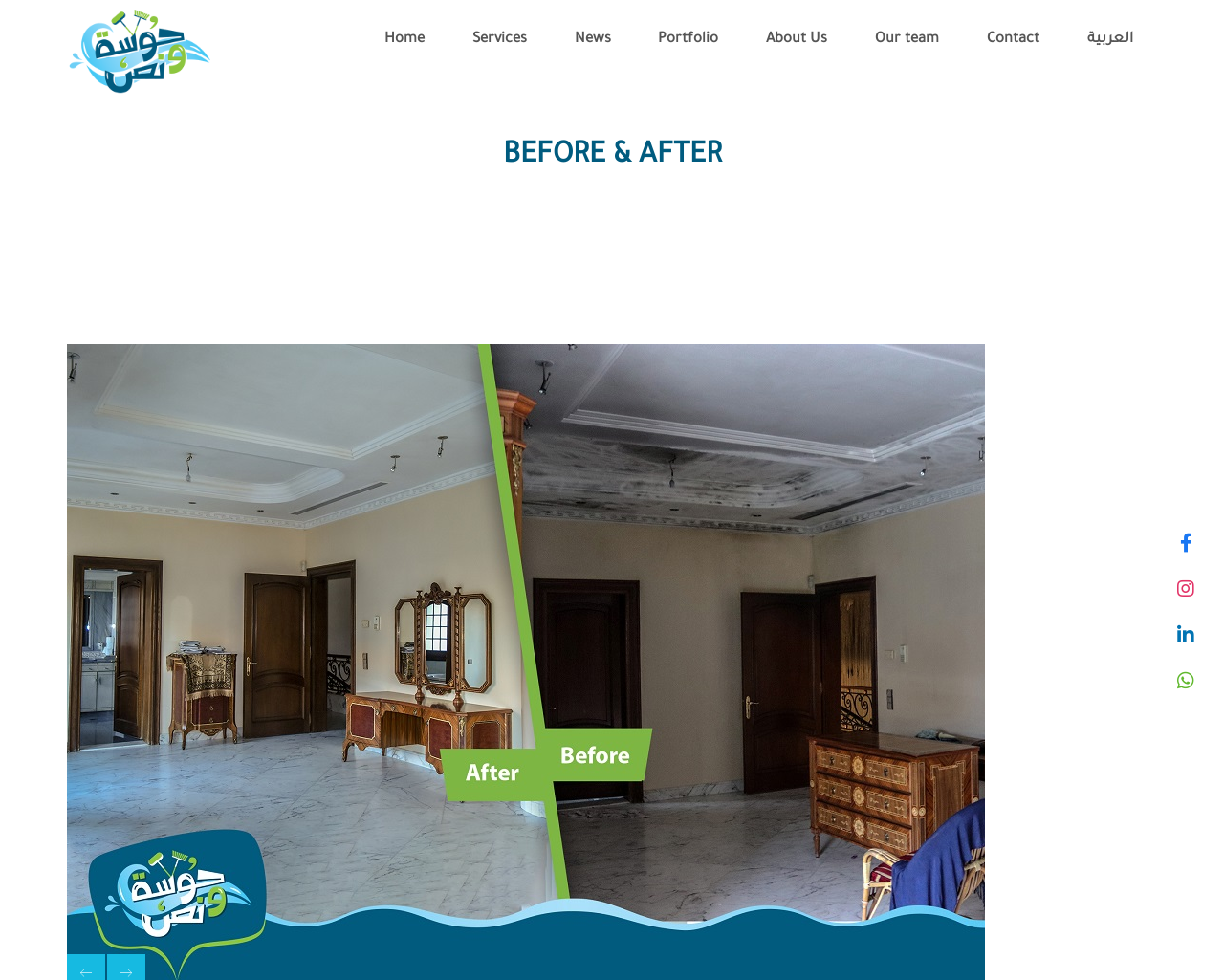Give a detailed account of the webpage.

The webpage is titled "Before & After – Hosa wanos". At the top, there are several links aligned horizontally, including "Home", "Services", "News", "Portfolio", "About Us", "Our team", "Contact", and "العربية" (Arabic). These links are positioned from left to right, with "Home" on the leftmost side and "العربية" on the rightmost side.

Below these links, there is a prominent heading "BEFORE & AFTER" that spans almost the entire width of the page. 

On the top-right corner, there are four social media icons, represented by Unicode characters, arranged vertically.